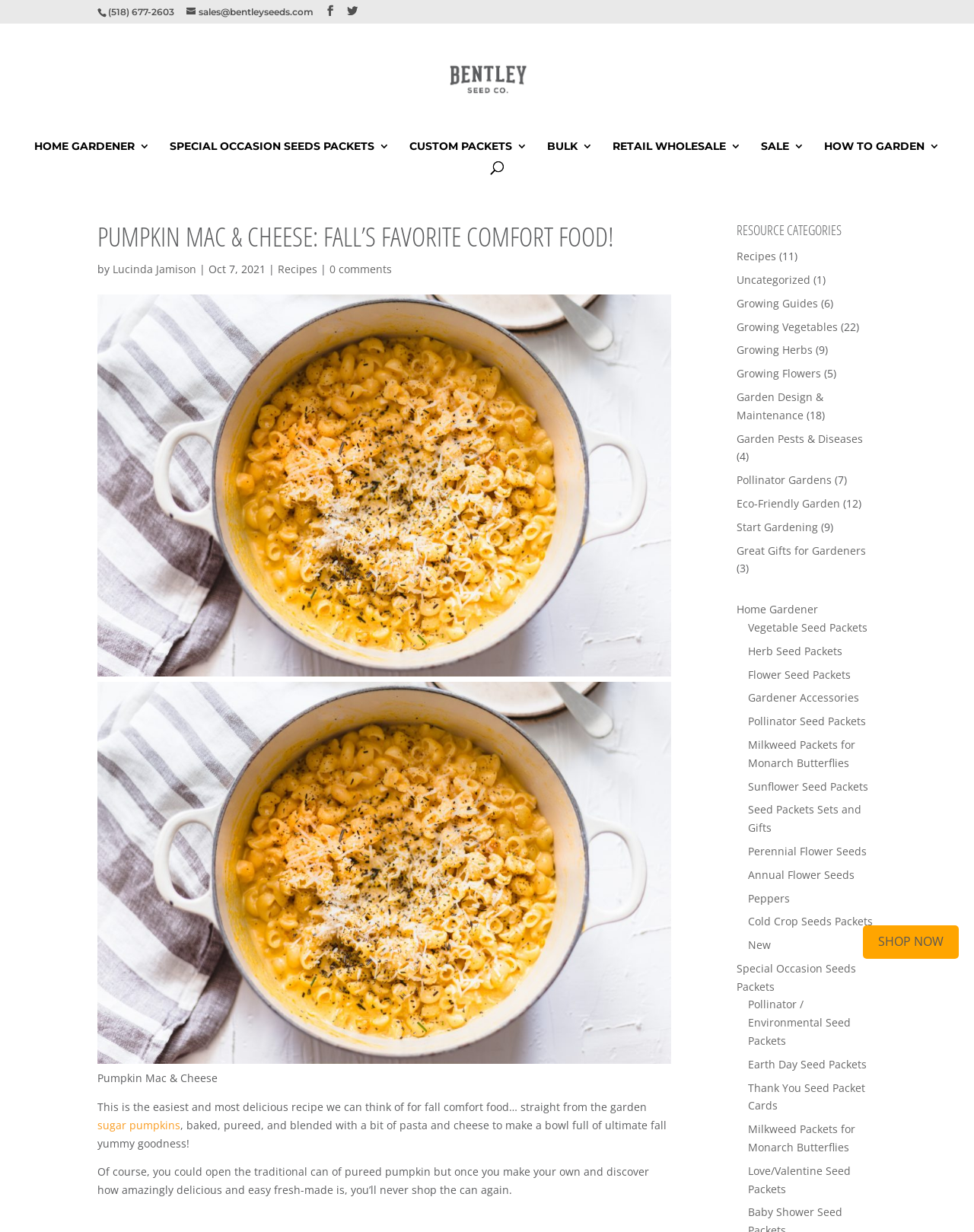Identify the bounding box coordinates for the UI element described by the following text: "New". Provide the coordinates as four float numbers between 0 and 1, in the format [left, top, right, bottom].

[0.768, 0.761, 0.792, 0.773]